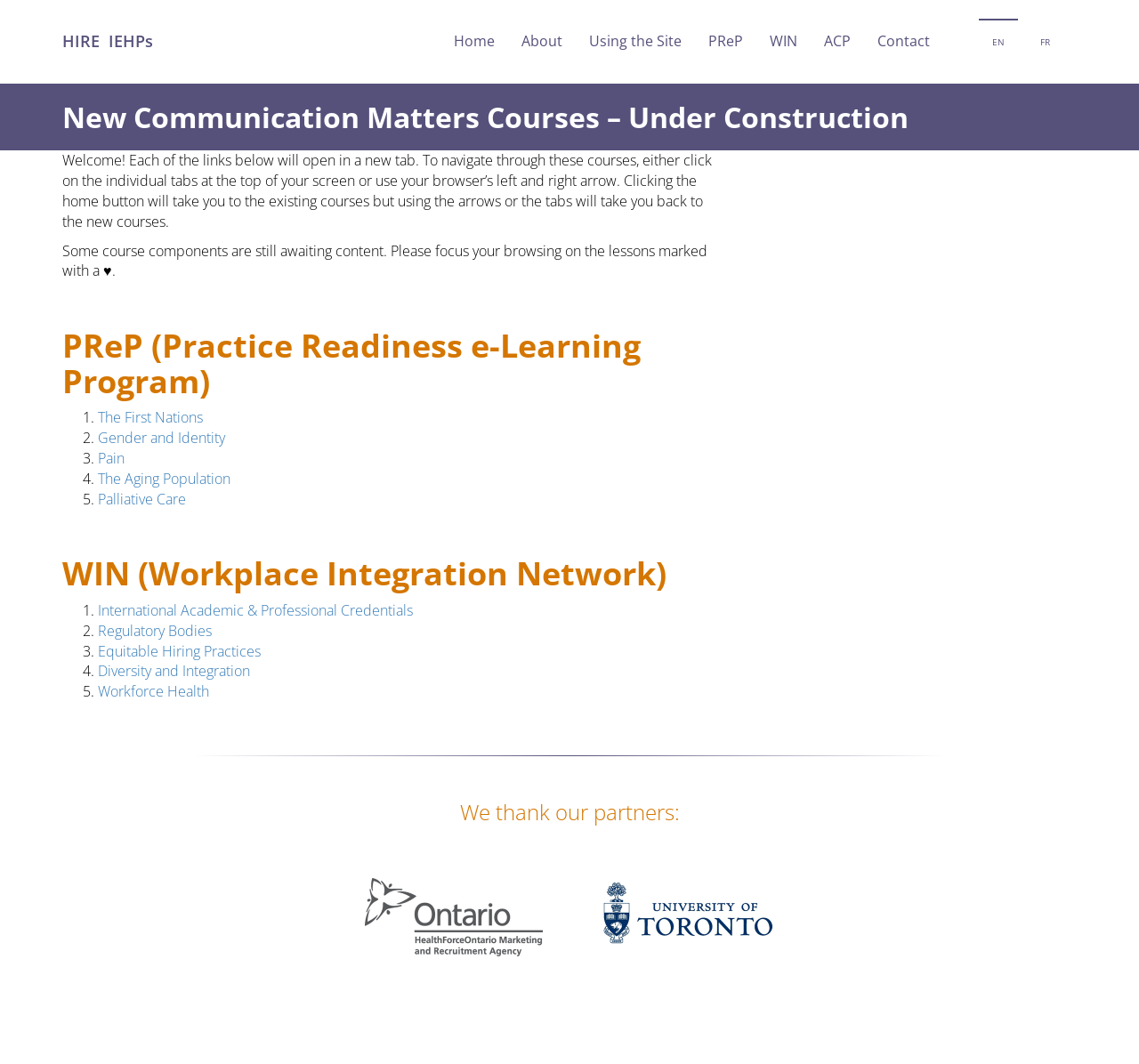Highlight the bounding box coordinates of the element you need to click to perform the following instruction: "Click on the 'Ethereum Whales Go on a Buying Spree as ETH Price…' link."

None